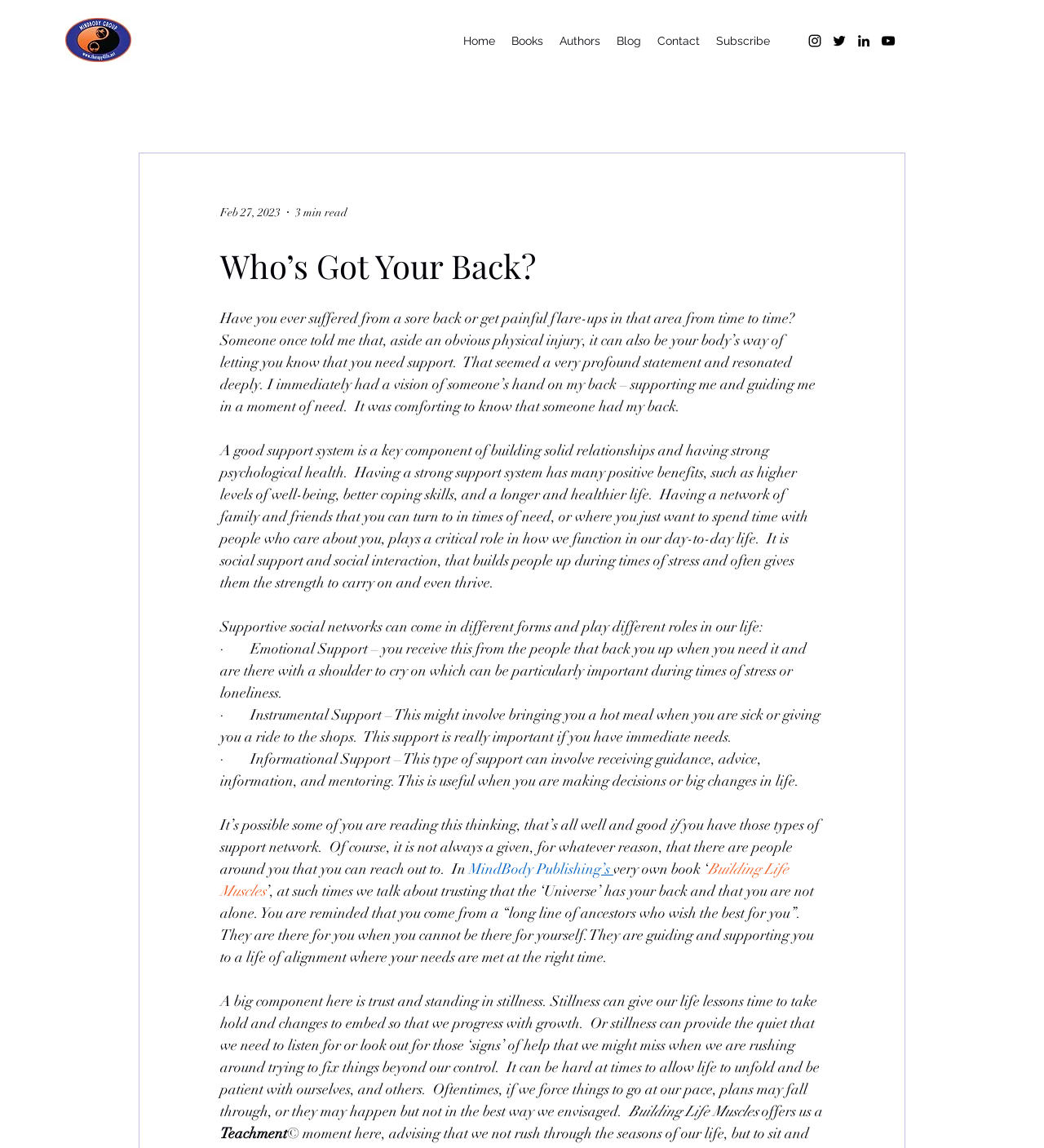Please identify the coordinates of the bounding box for the clickable region that will accomplish this instruction: "Click the 'Building Life Muscles' link".

[0.211, 0.749, 0.759, 0.784]